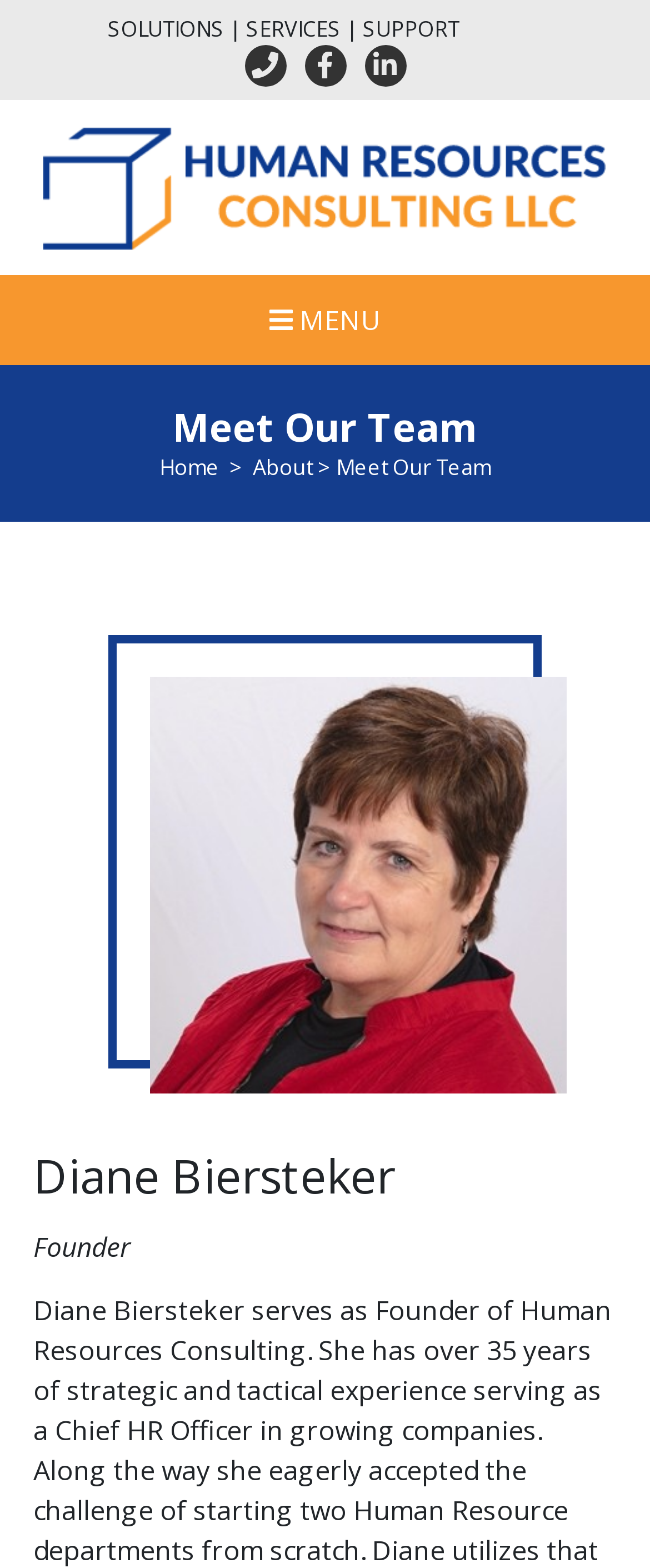Your task is to find and give the main heading text of the webpage.

Meet Our Team